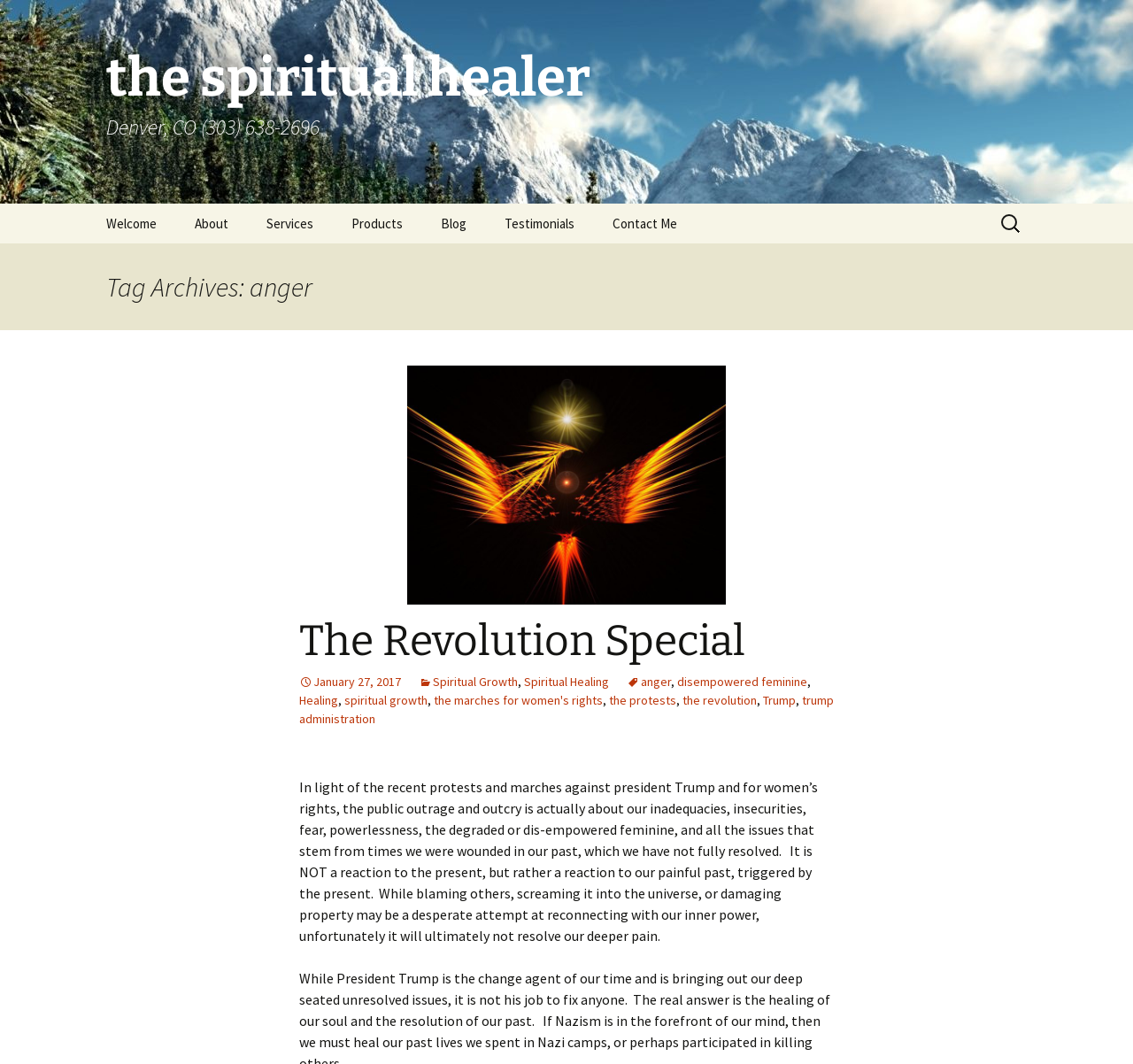What is the title of the first article?
Using the image, provide a concise answer in one word or a short phrase.

The Revolution Special